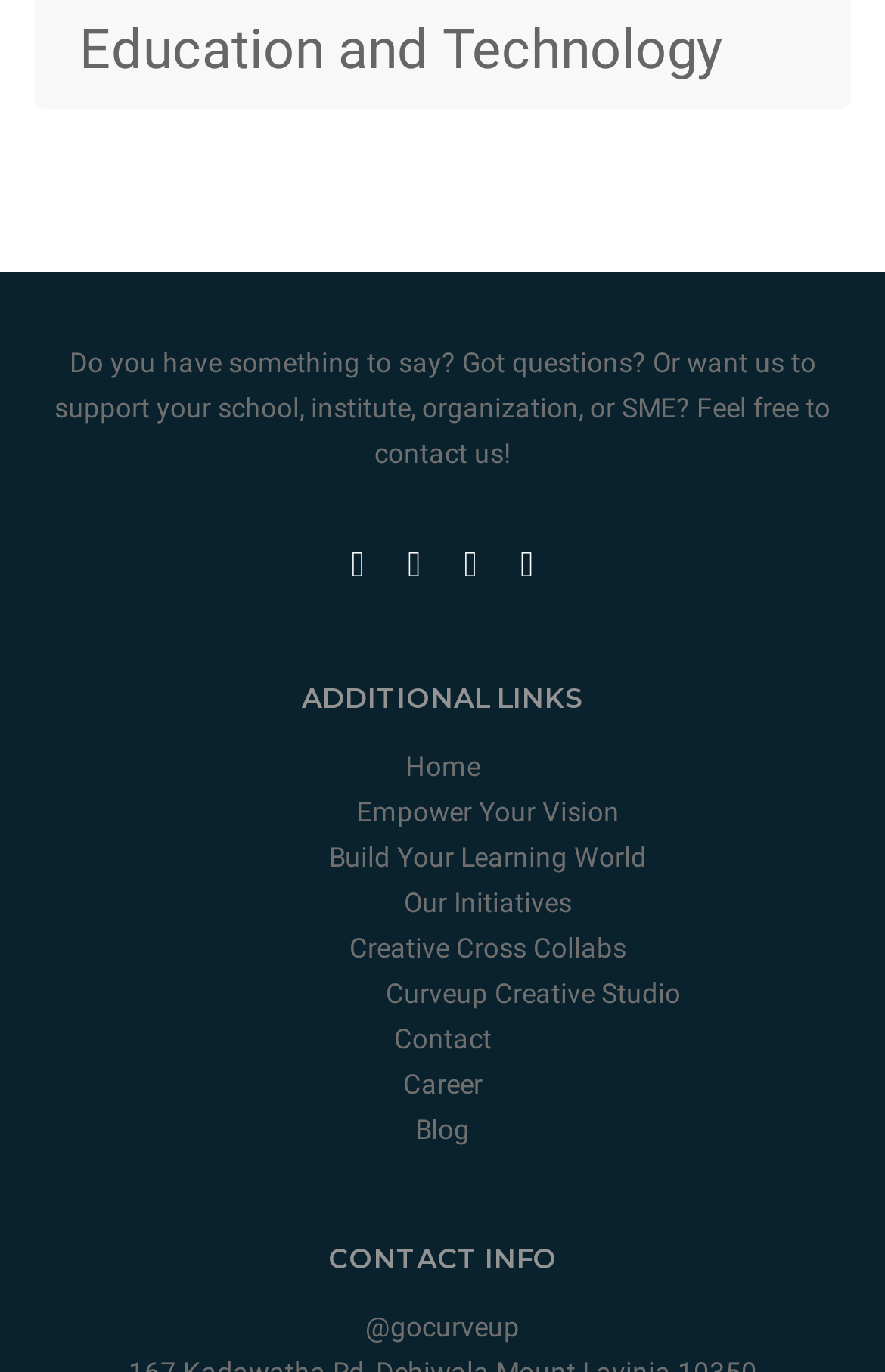Find the bounding box coordinates corresponding to the UI element with the description: "Our Initiatives". The coordinates should be formatted as [left, top, right, bottom], with values as floats between 0 and 1.

[0.456, 0.646, 0.646, 0.669]